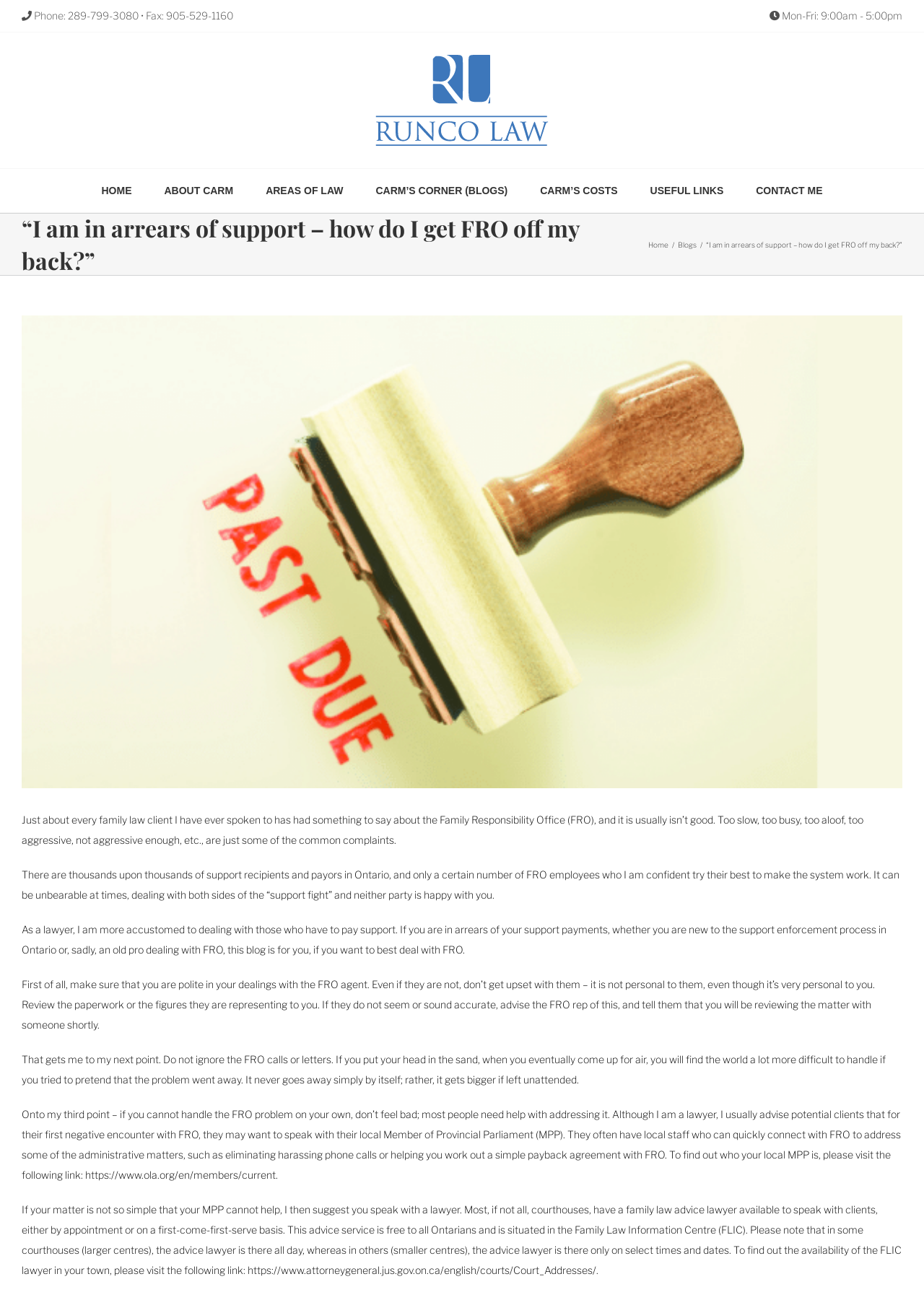Identify and provide the main heading of the webpage.

“I am in arrears of support – how do I get FRO off my back?”